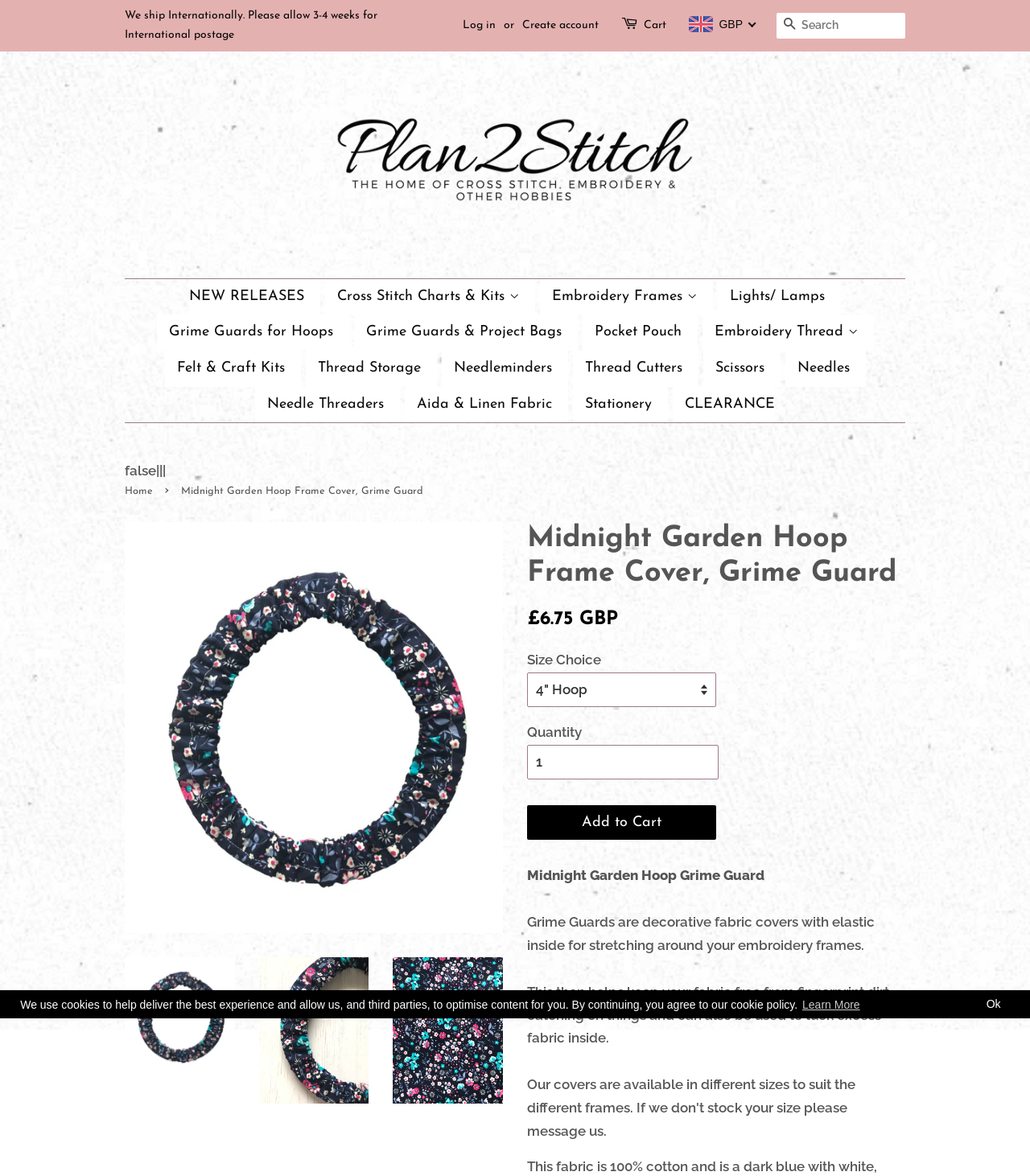Indicate the bounding box coordinates of the clickable region to achieve the following instruction: "Log in to your account."

[0.449, 0.016, 0.481, 0.027]